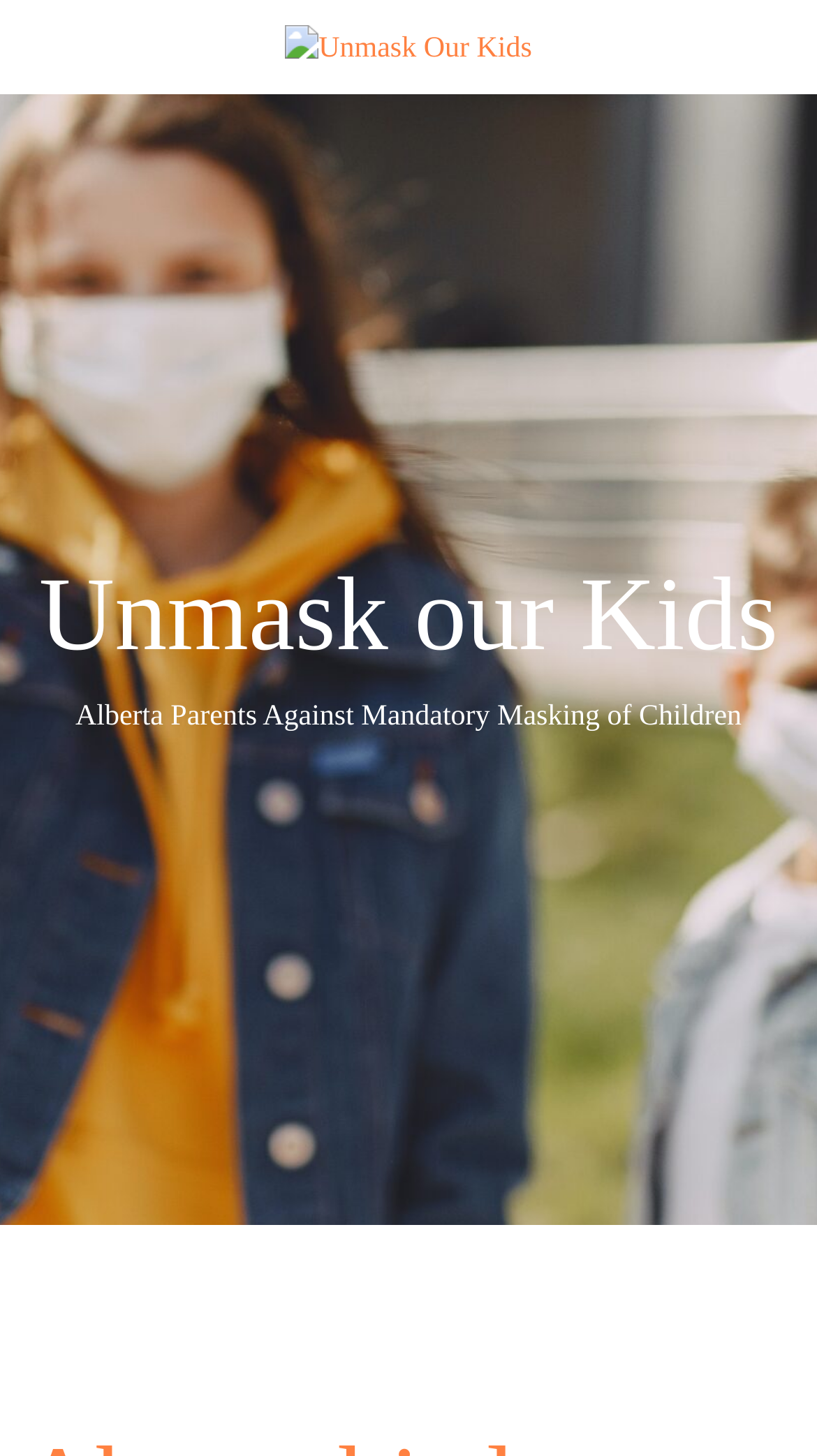Find the coordinates for the bounding box of the element with this description: "title="Unmask Our Kids"".

[0.349, 0.023, 0.651, 0.045]